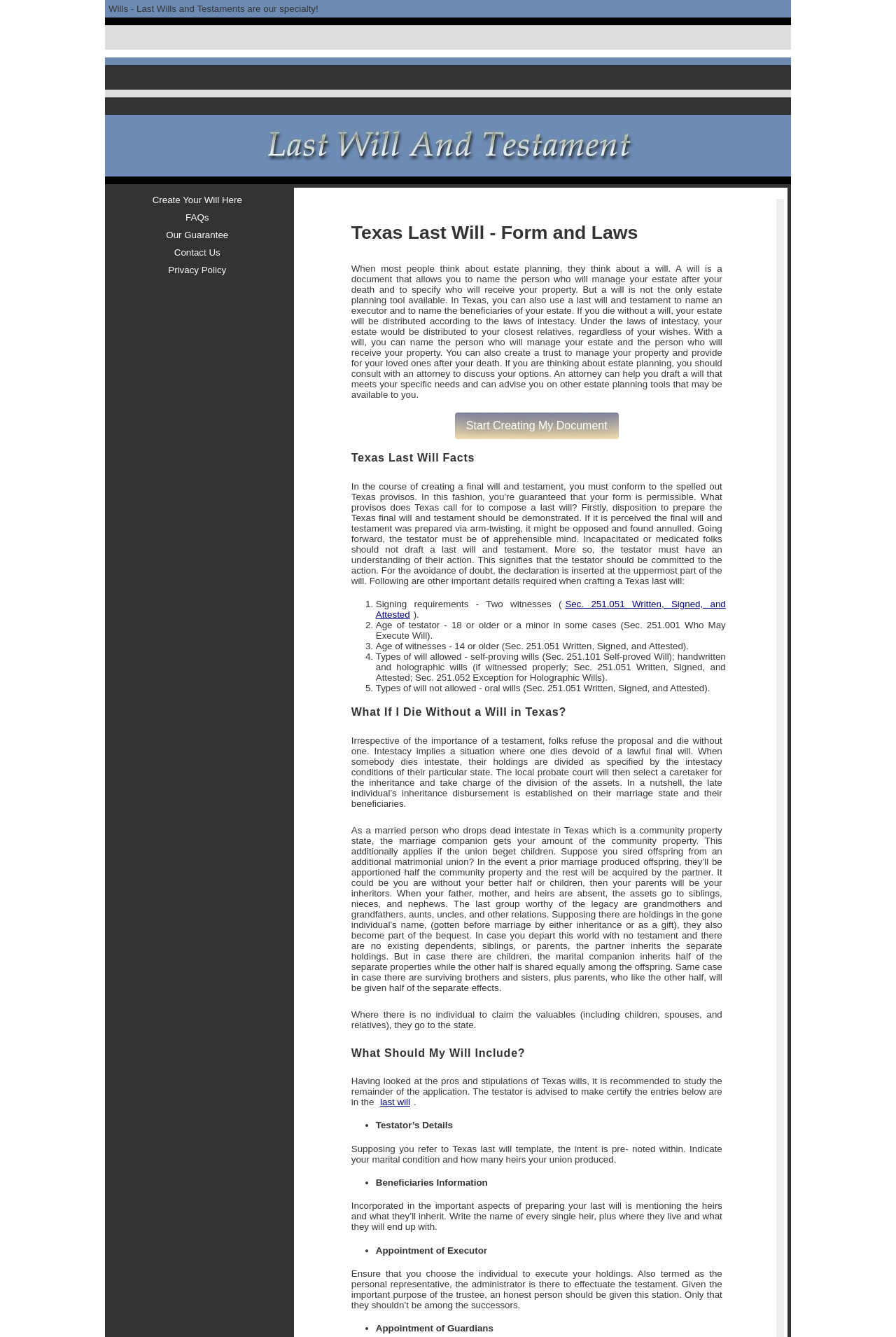What is the minimum age requirement to execute a will in Texas?
Look at the screenshot and respond with one word or a short phrase.

18 or older